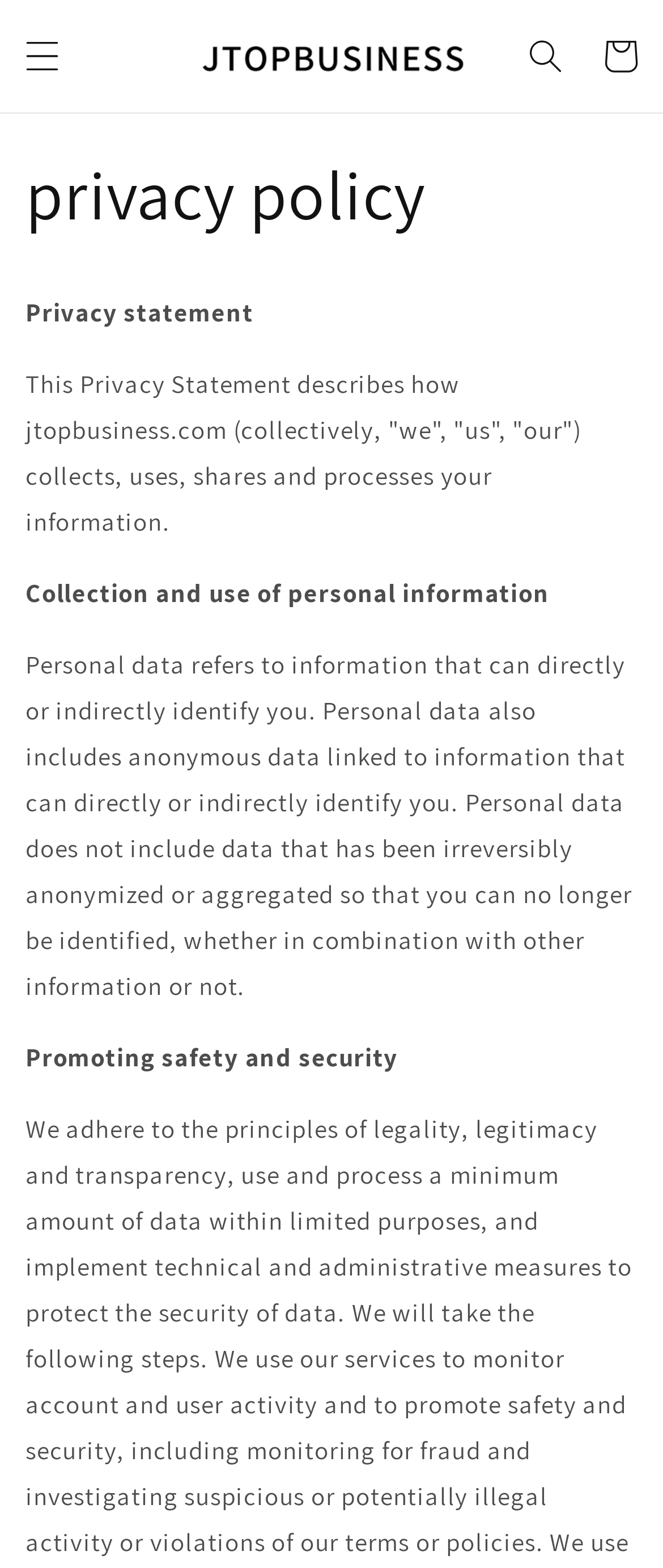Please respond to the question with a concise word or phrase:
What is included in personal data?

Information that can directly or indirectly identify you